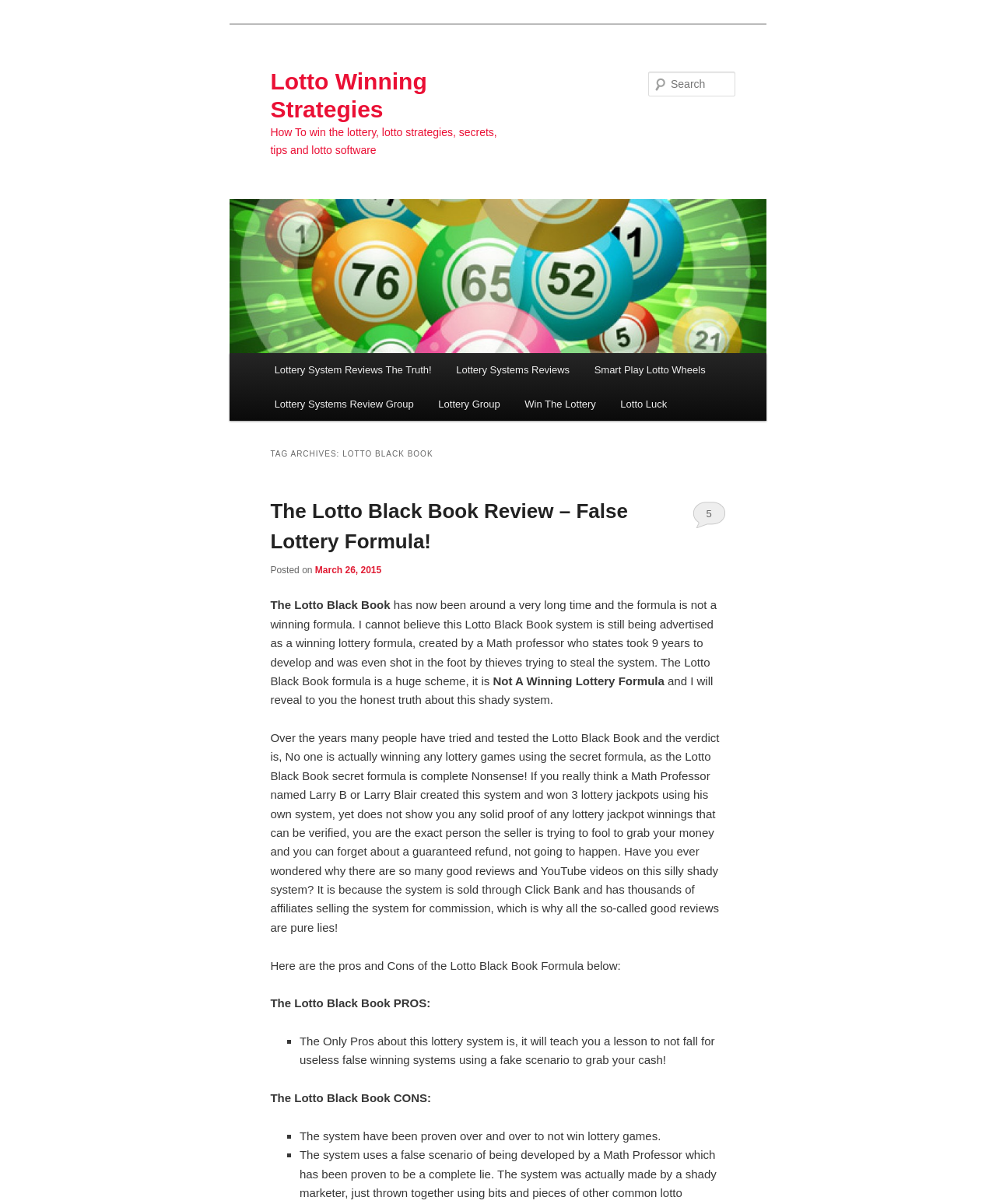Using the description: "Lottery System Reviews The Truth!", determine the UI element's bounding box coordinates. Ensure the coordinates are in the format of four float numbers between 0 and 1, i.e., [left, top, right, bottom].

[0.263, 0.293, 0.446, 0.321]